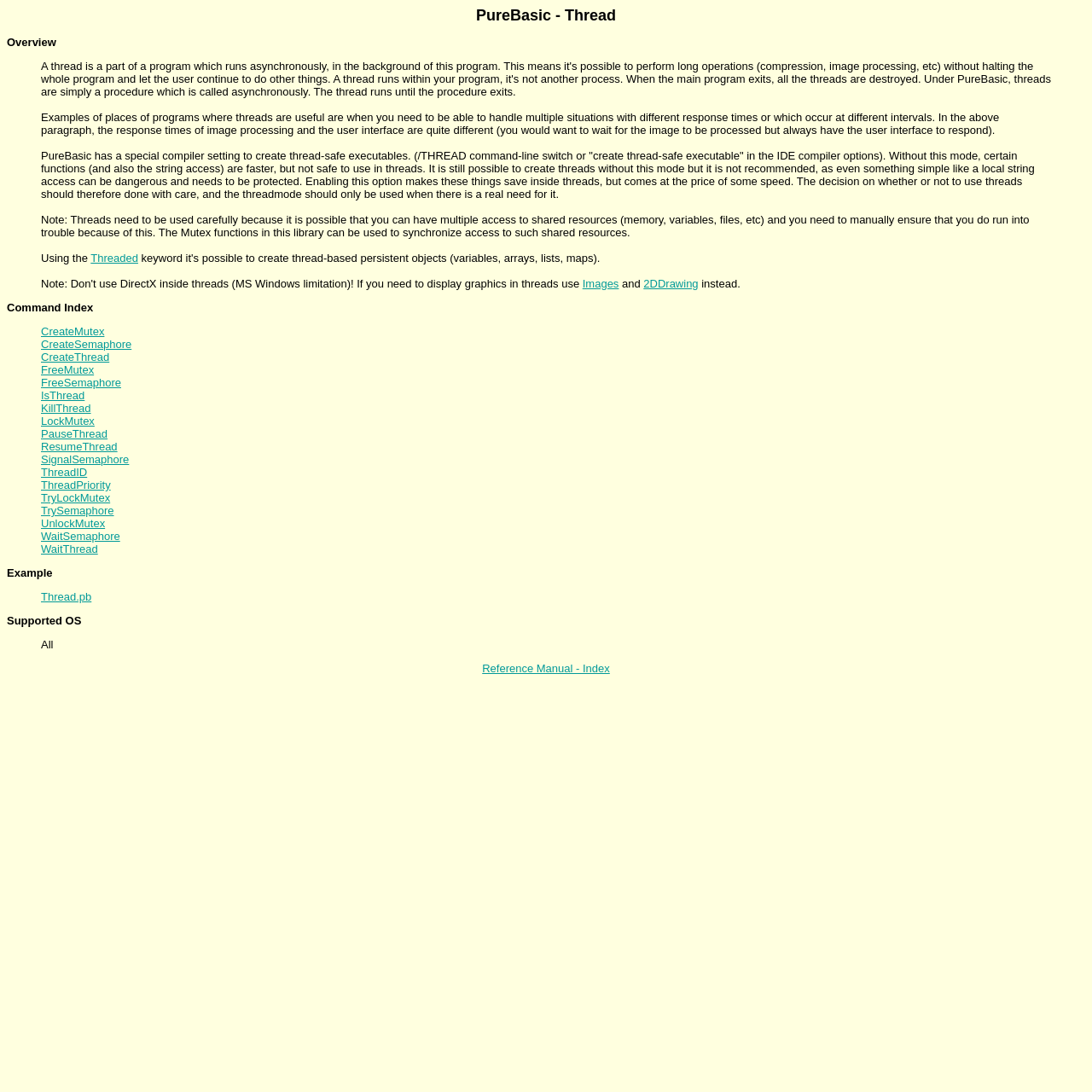What is the purpose of the 'Threaded' link?
Based on the visual content, answer with a single word or a brief phrase.

To provide information on using threads